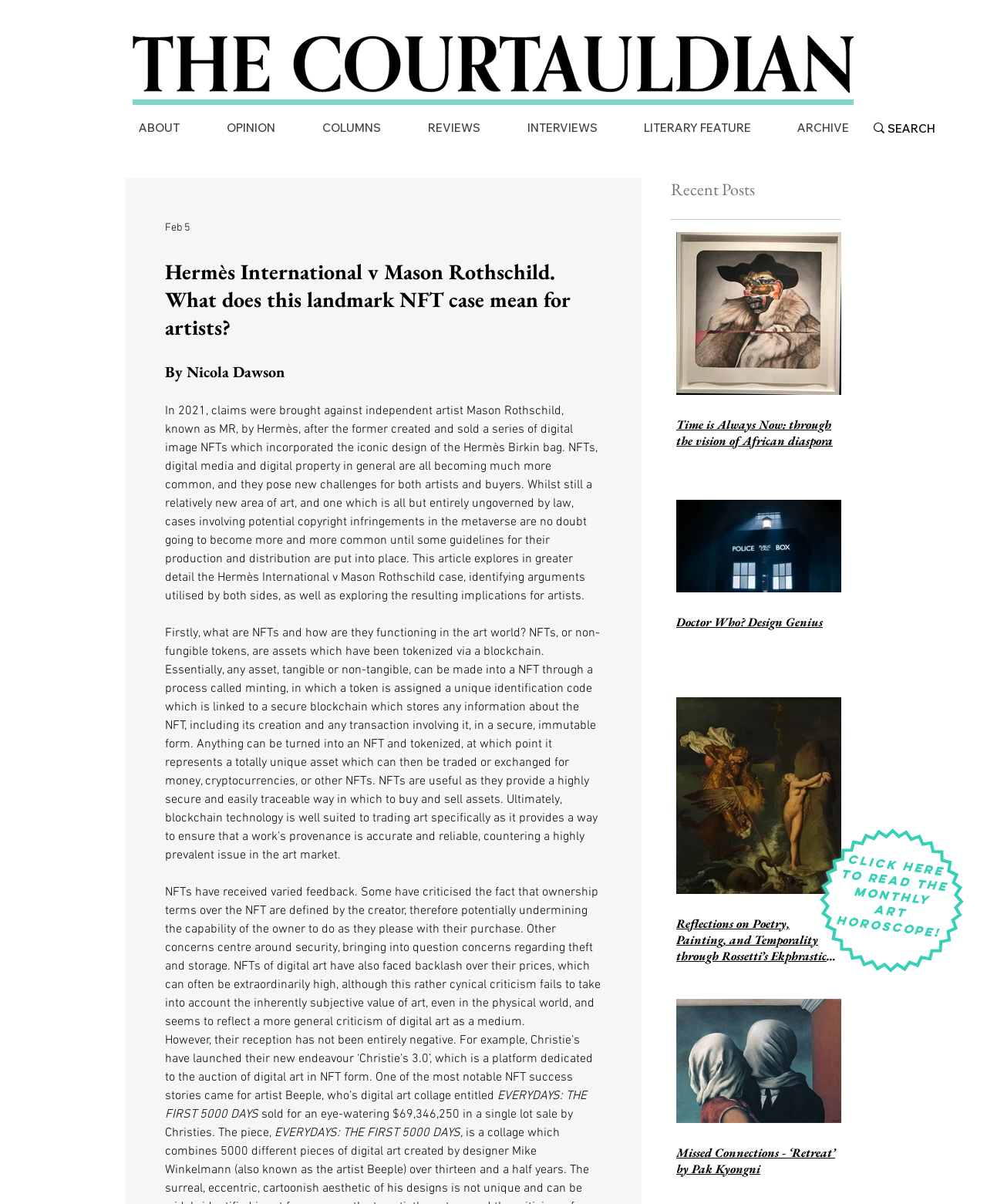Refer to the image and provide an in-depth answer to the question: 
What is the date of the article?

The date of the article can be found in the generic element with the text 'Feb 5'. This element is a sibling of the main heading element with the text 'Hermès International v Mason Rothschild. What does this landmark NFT case mean for artists?'.